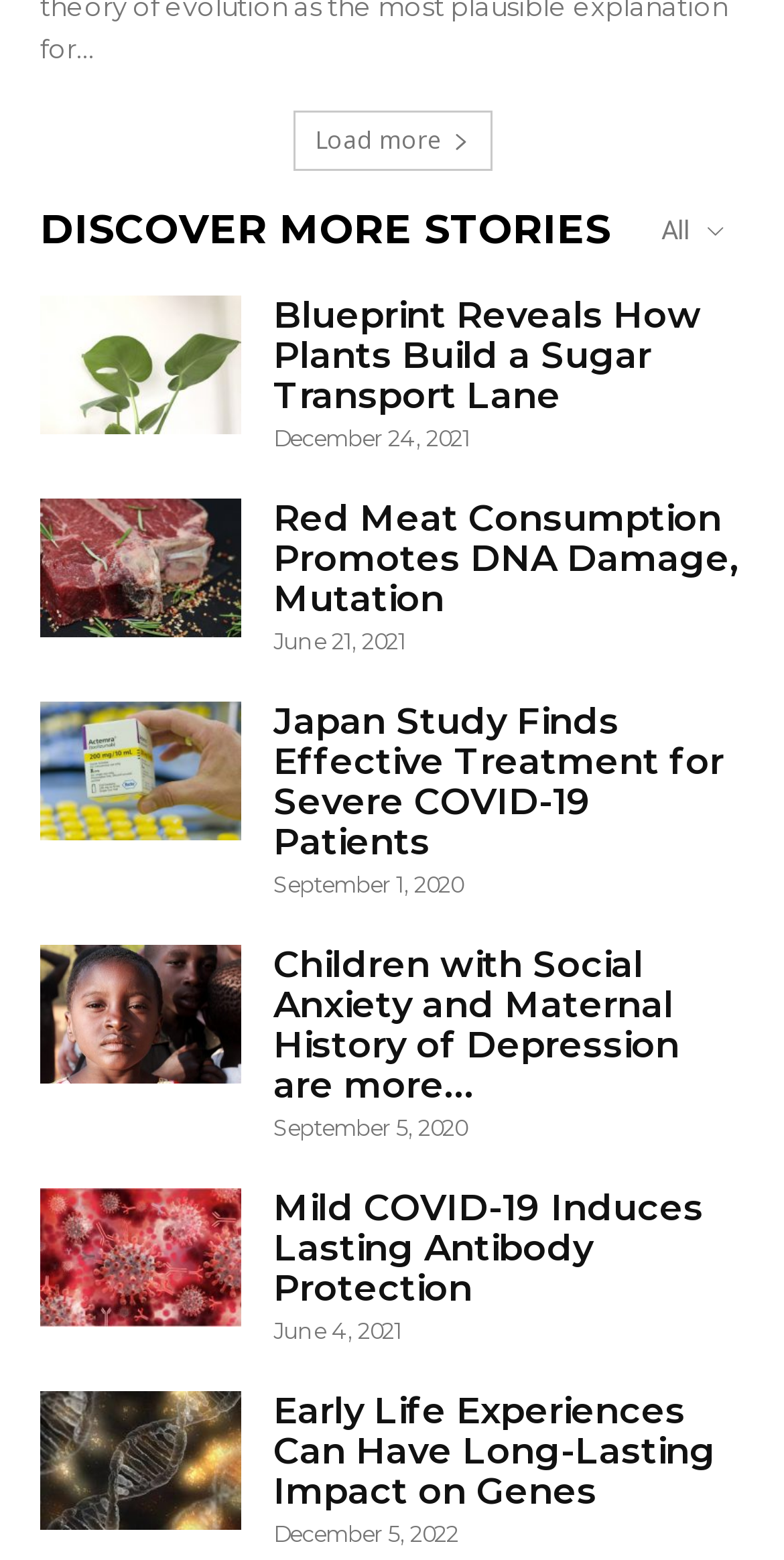Determine the coordinates of the bounding box for the clickable area needed to execute this instruction: "Click the link 'children depression video games'".

[0.051, 0.605, 0.308, 0.695]